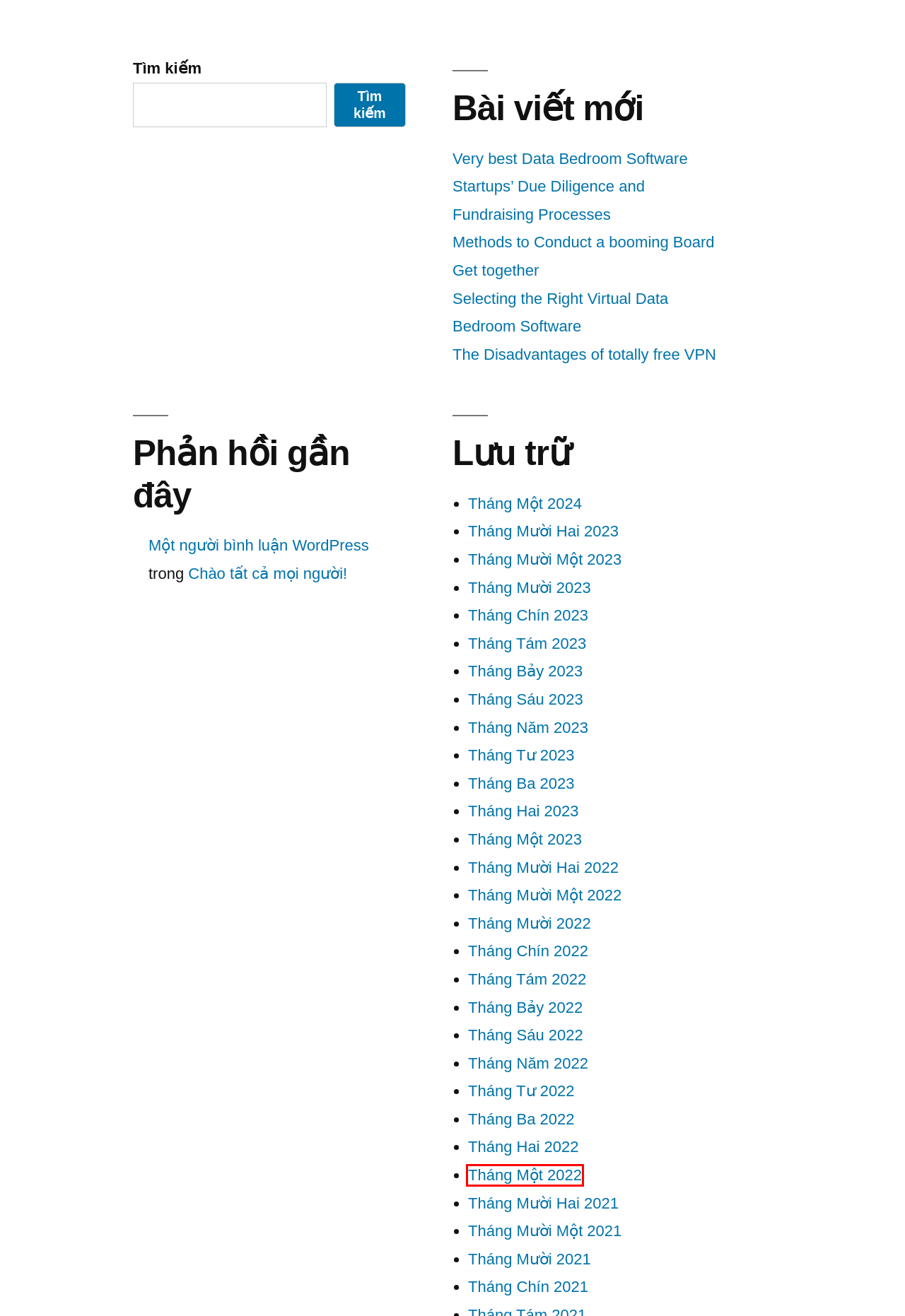You are given a screenshot of a webpage with a red bounding box around an element. Choose the most fitting webpage description for the page that appears after clicking the element within the red bounding box. Here are the candidates:
A. Tháng Tám 2023 – Nguyen Minh Kha
B. Startups’ Due Diligence and Fundraising Processes – Nguyen Minh Kha
C. Tháng Hai 2022 – Nguyen Minh Kha
D. Tháng Chín 2023 – Nguyen Minh Kha
E. Tháng Chín 2021 – Nguyen Minh Kha
F. Tháng Mười 2023 – Nguyen Minh Kha
G. Tháng Tám 2022 – Nguyen Minh Kha
H. Tháng Một 2022 – Nguyen Minh Kha

H